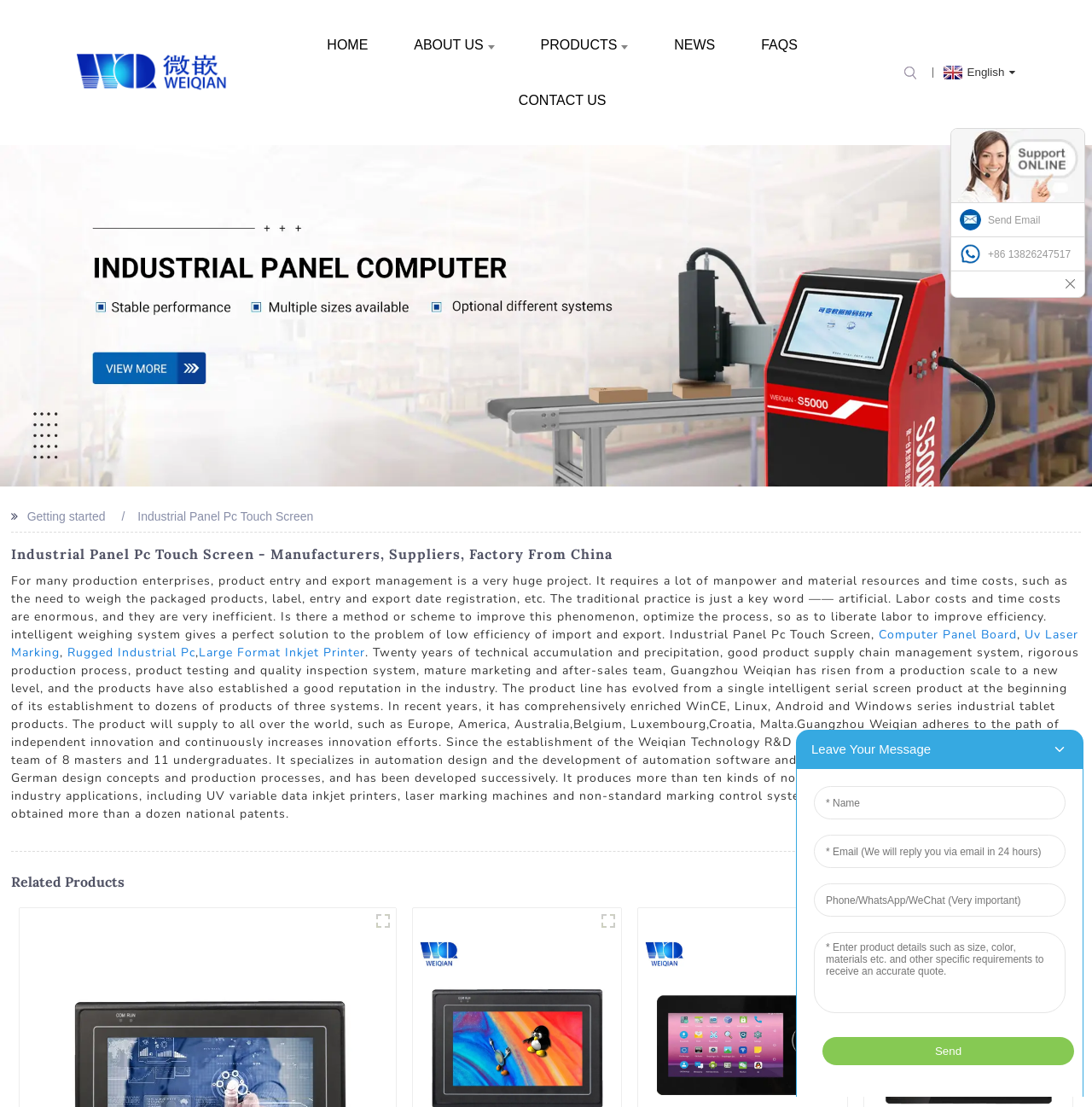Specify the bounding box coordinates of the element's region that should be clicked to achieve the following instruction: "Click the HOME link". The bounding box coordinates consist of four float numbers between 0 and 1, in the format [left, top, right, bottom].

[0.288, 0.015, 0.349, 0.066]